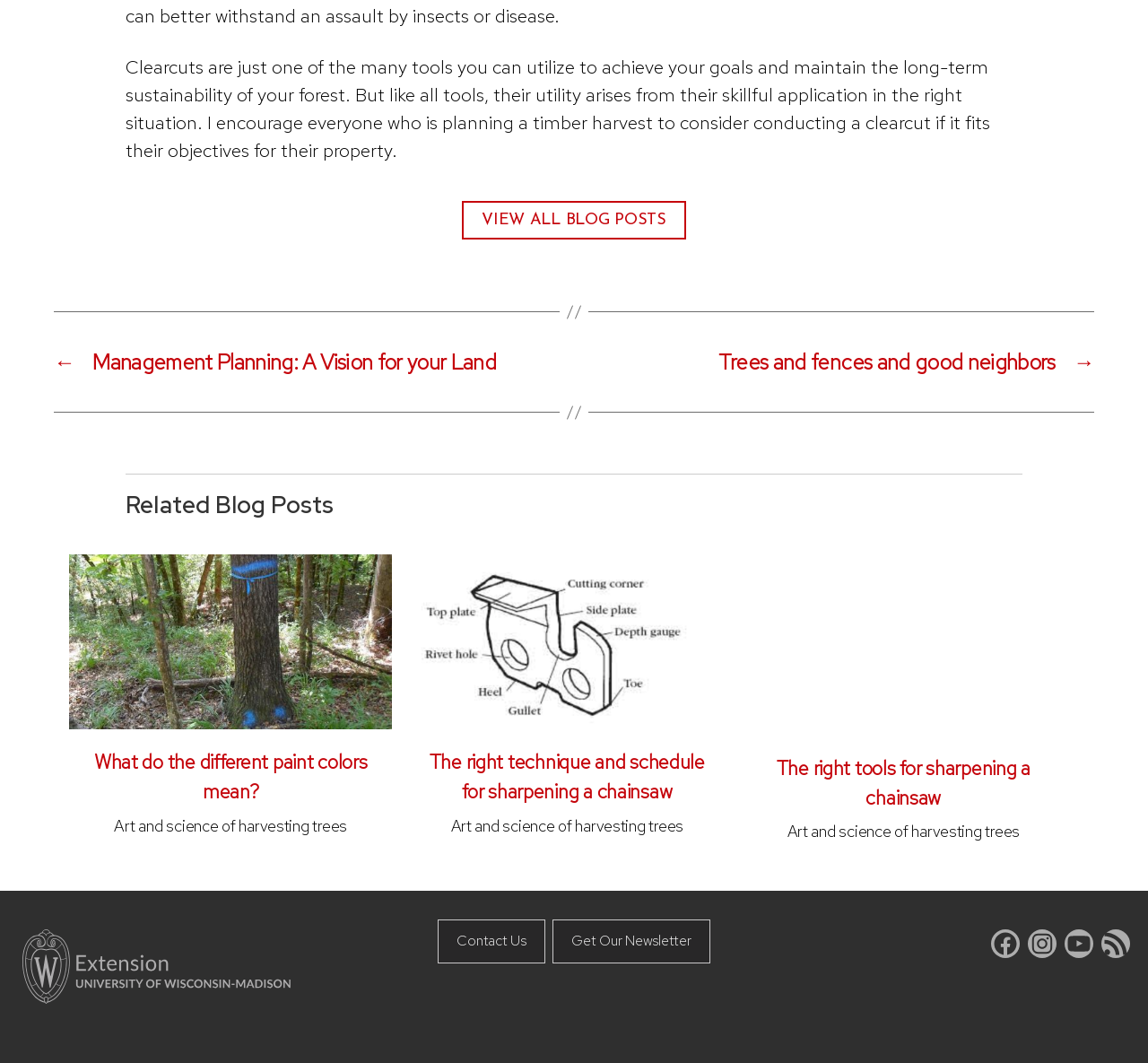Please provide a comprehensive answer to the question based on the screenshot: What is the topic of the blog post?

The topic of the blog post is clearcuts, which is mentioned in the static text at the top of the webpage, indicating that the blog post is discussing the use of clearcuts in forest management.